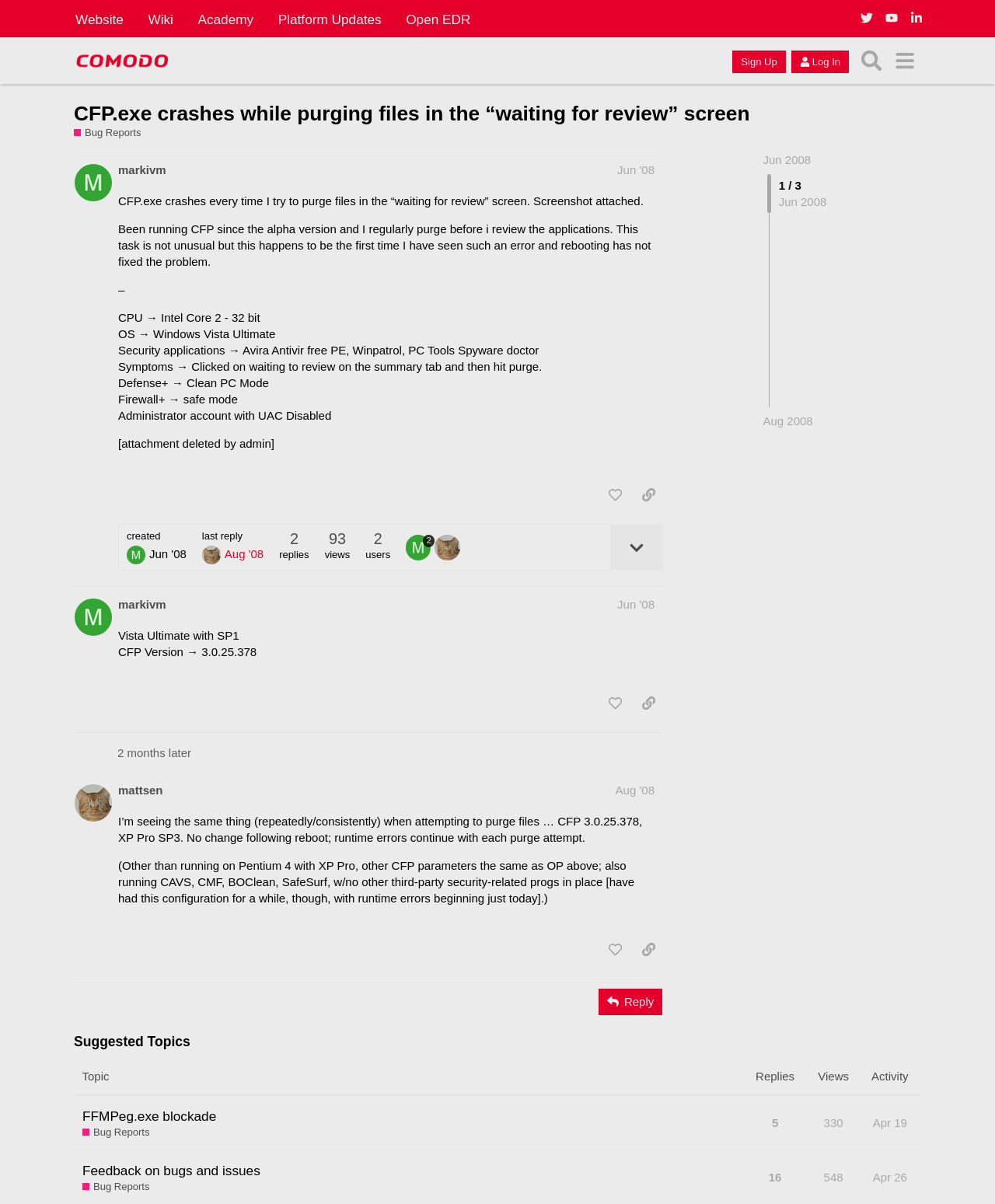Locate the bounding box coordinates of the UI element described by: "title="mattsen"". The bounding box coordinates should consist of four float numbers between 0 and 1, i.e., [left, top, right, bottom].

[0.437, 0.444, 0.466, 0.465]